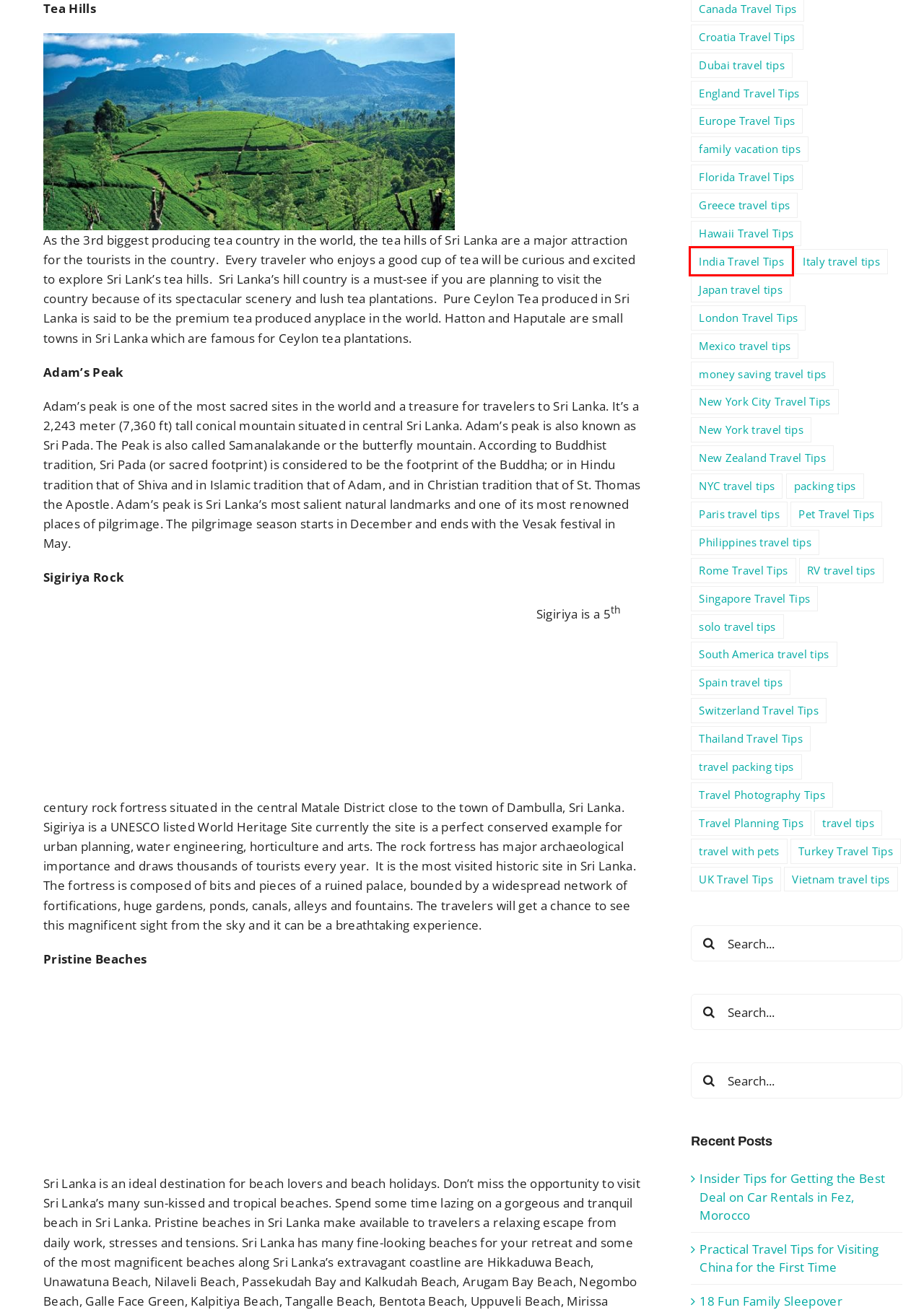Given a webpage screenshot with a red bounding box around a UI element, choose the webpage description that best matches the new webpage after clicking the element within the bounding box. Here are the candidates:
A. India Travel Tips Archives | Wicked Good Travel Tips
B. Florida Travel Tips Archives | Wicked Good Travel Tips
C. South America travel tips Archives | Wicked Good Travel Tips
D. Europe Travel Tips Archives | Wicked Good Travel Tips
E. Paris travel tips Archives | Wicked Good Travel Tips
F. solo travel tips Archives | Wicked Good Travel Tips
G. Pet Travel Tips Archives | Wicked Good Travel Tips
H. Dubai travel tips Archives | Wicked Good Travel Tips

A